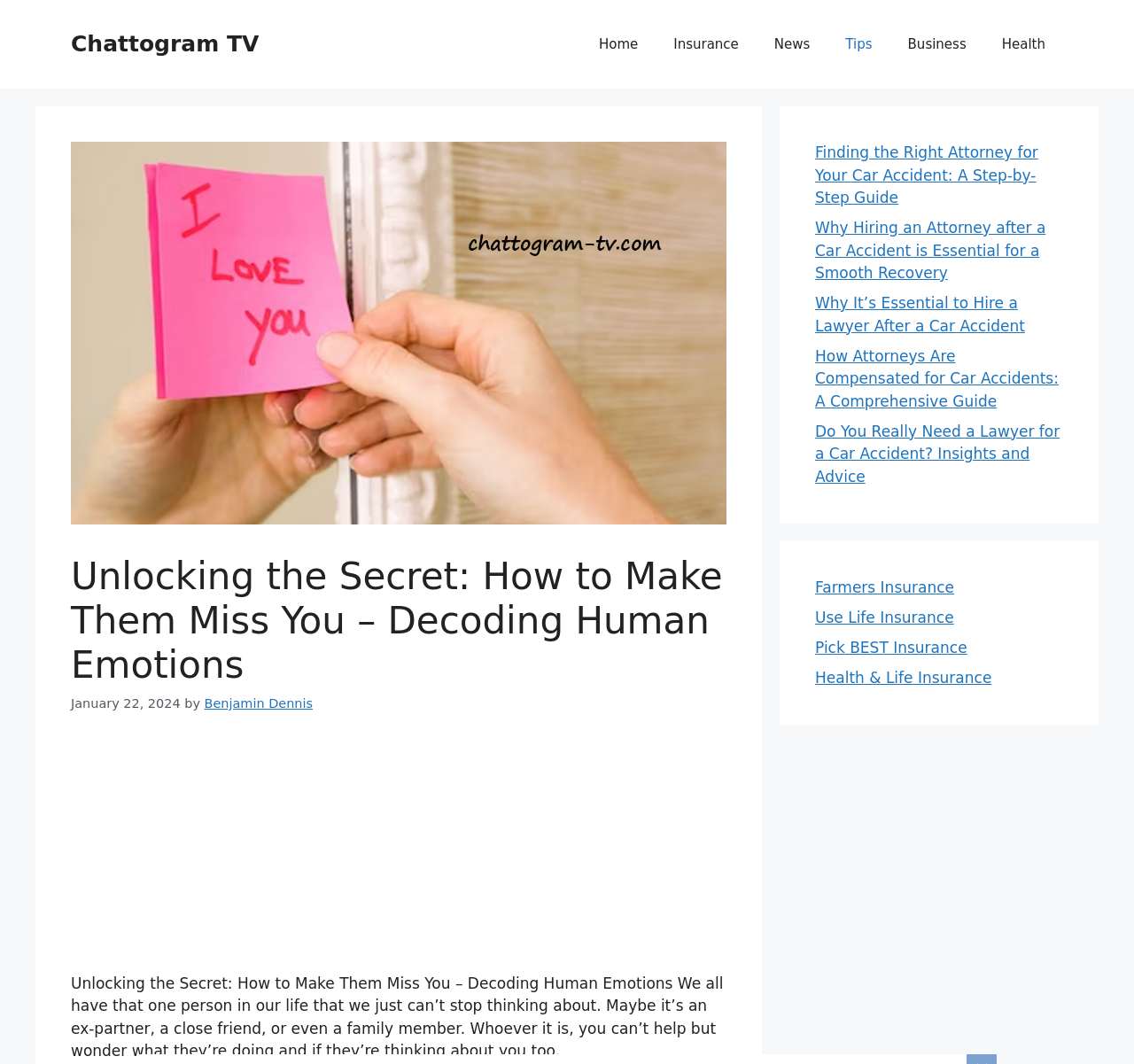Find and extract the text of the primary heading on the webpage.

Unlocking the Secret: How to Make Them Miss You – Decoding Human Emotions